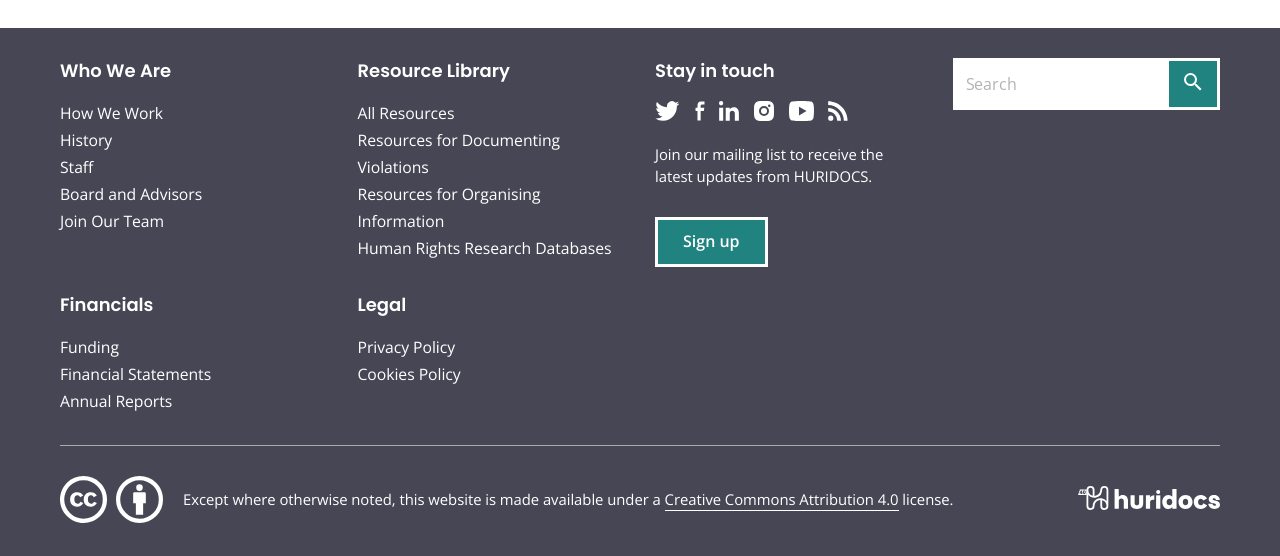Find the bounding box coordinates for the HTML element specified by: "parent_node: Search site name="s" placeholder="Search"".

[0.744, 0.104, 0.911, 0.198]